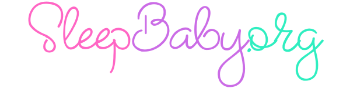What is the tone of the website? Based on the image, give a response in one word or a short phrase.

Friendly and supportive